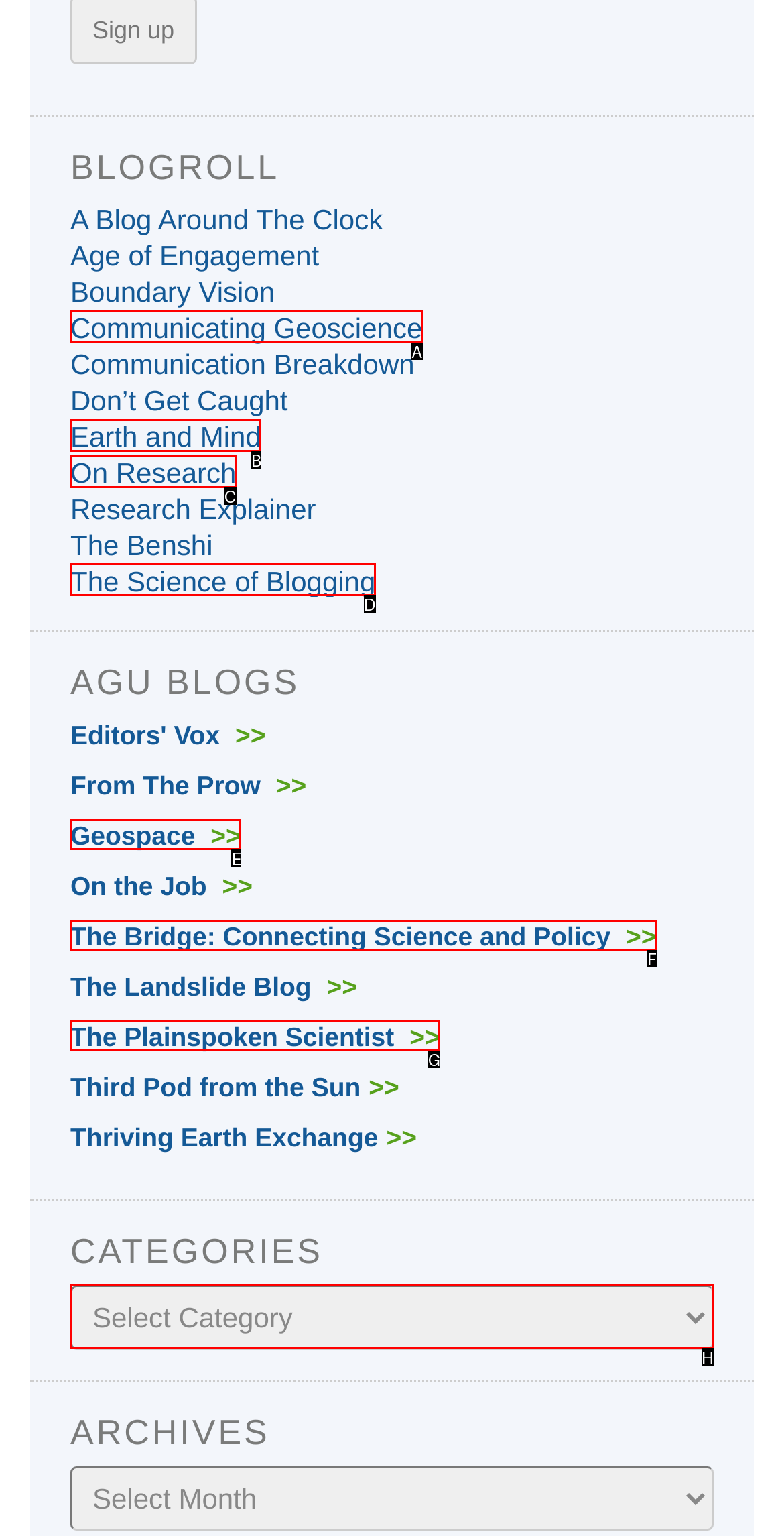Select the correct UI element to complete the task: Visit 'The Science of Blogging'
Please provide the letter of the chosen option.

D